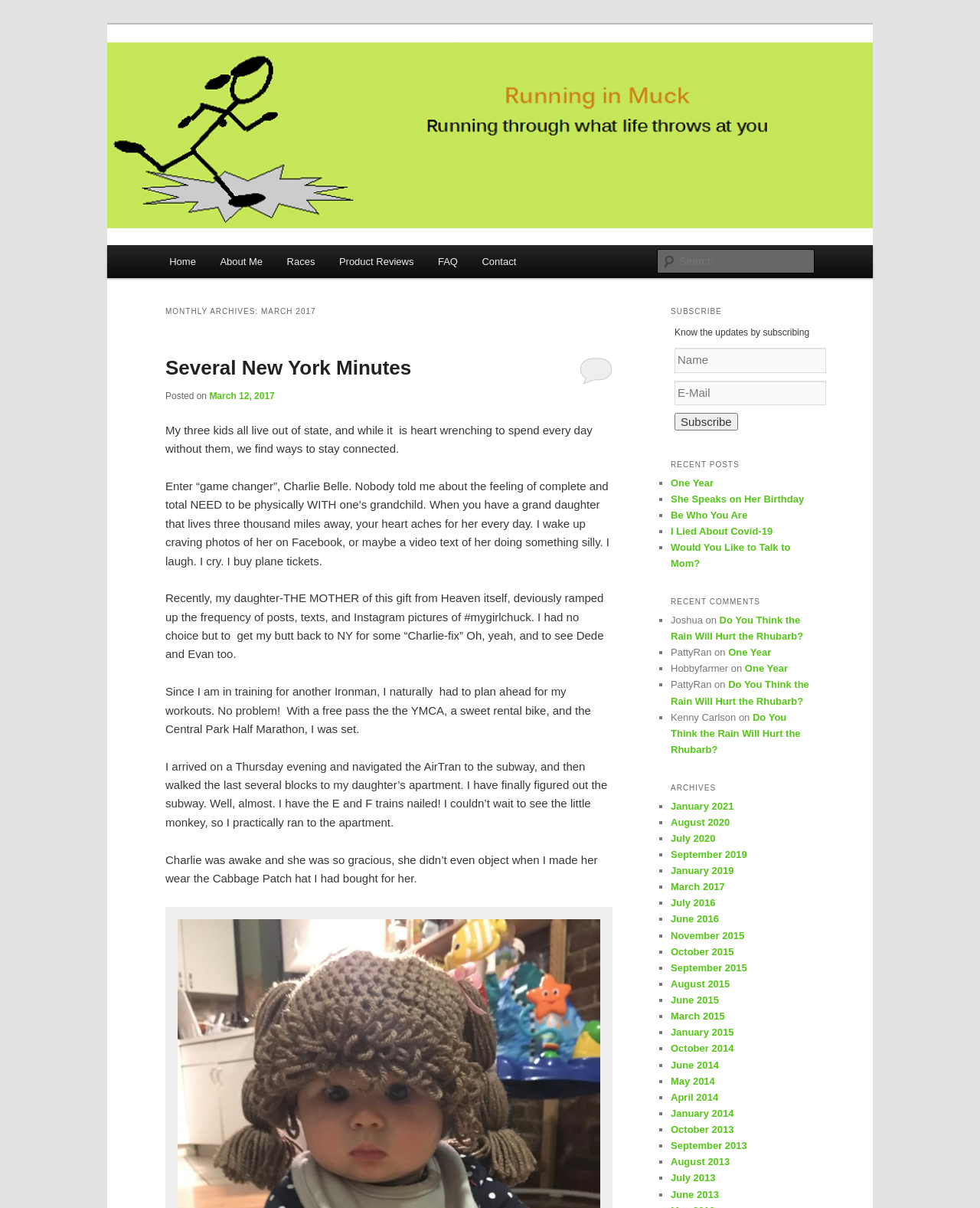Could you determine the bounding box coordinates of the clickable element to complete the instruction: "Search for something"? Provide the coordinates as four float numbers between 0 and 1, i.e., [left, top, right, bottom].

[0.671, 0.206, 0.831, 0.226]